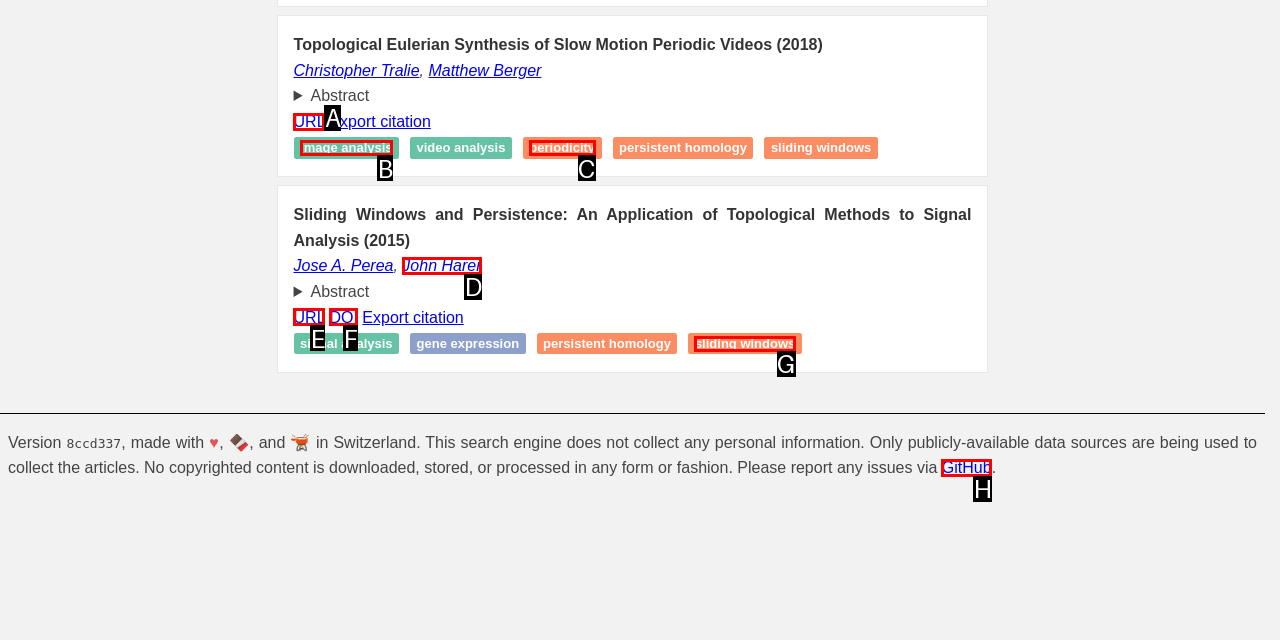Select the option that matches the description: Tap Code. Answer with the letter of the correct option directly.

None